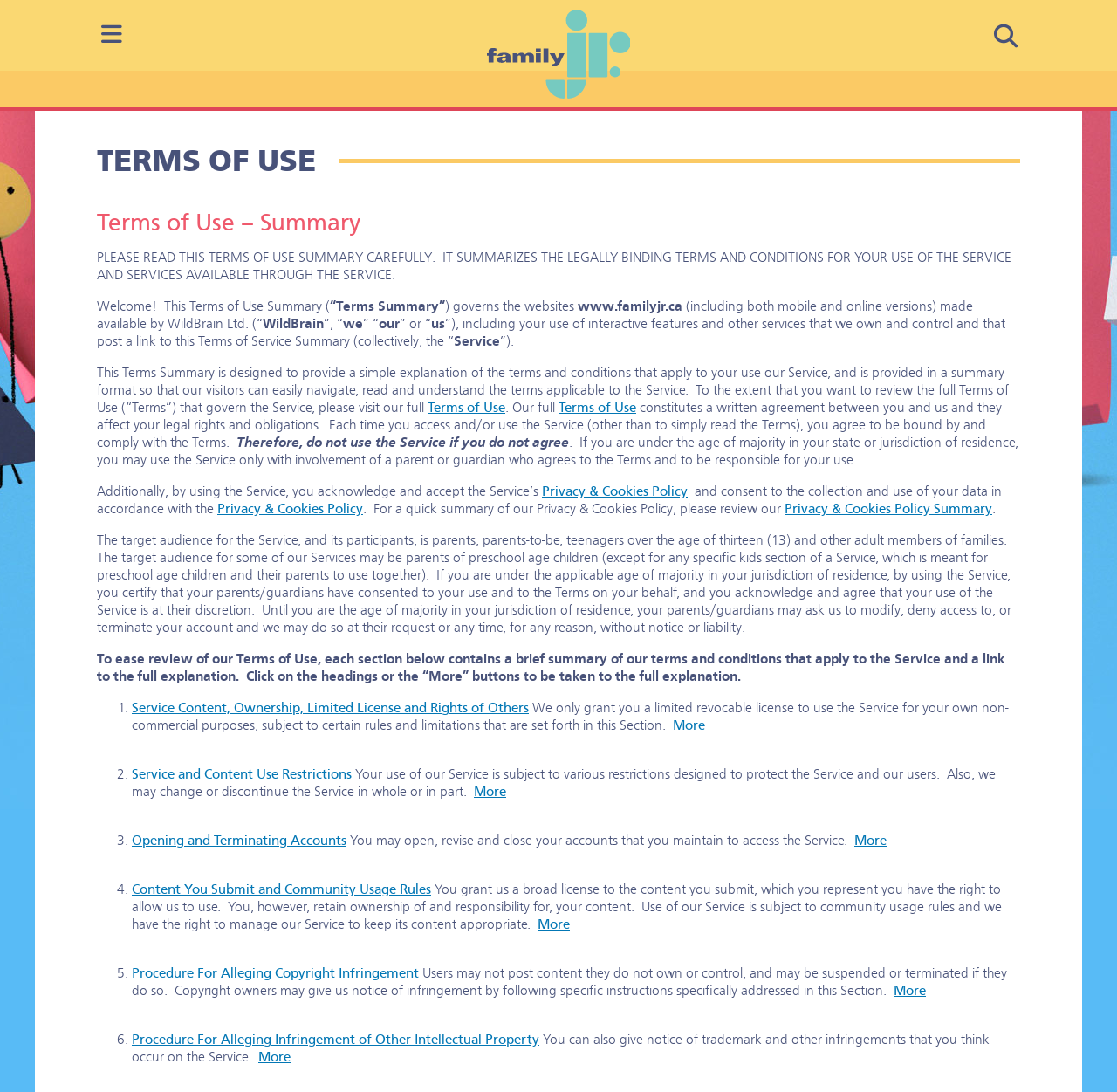Find the bounding box coordinates of the area that needs to be clicked in order to achieve the following instruction: "Read the 'Terms of Use' summary". The coordinates should be specified as four float numbers between 0 and 1, i.e., [left, top, right, bottom].

[0.087, 0.102, 0.913, 0.193]